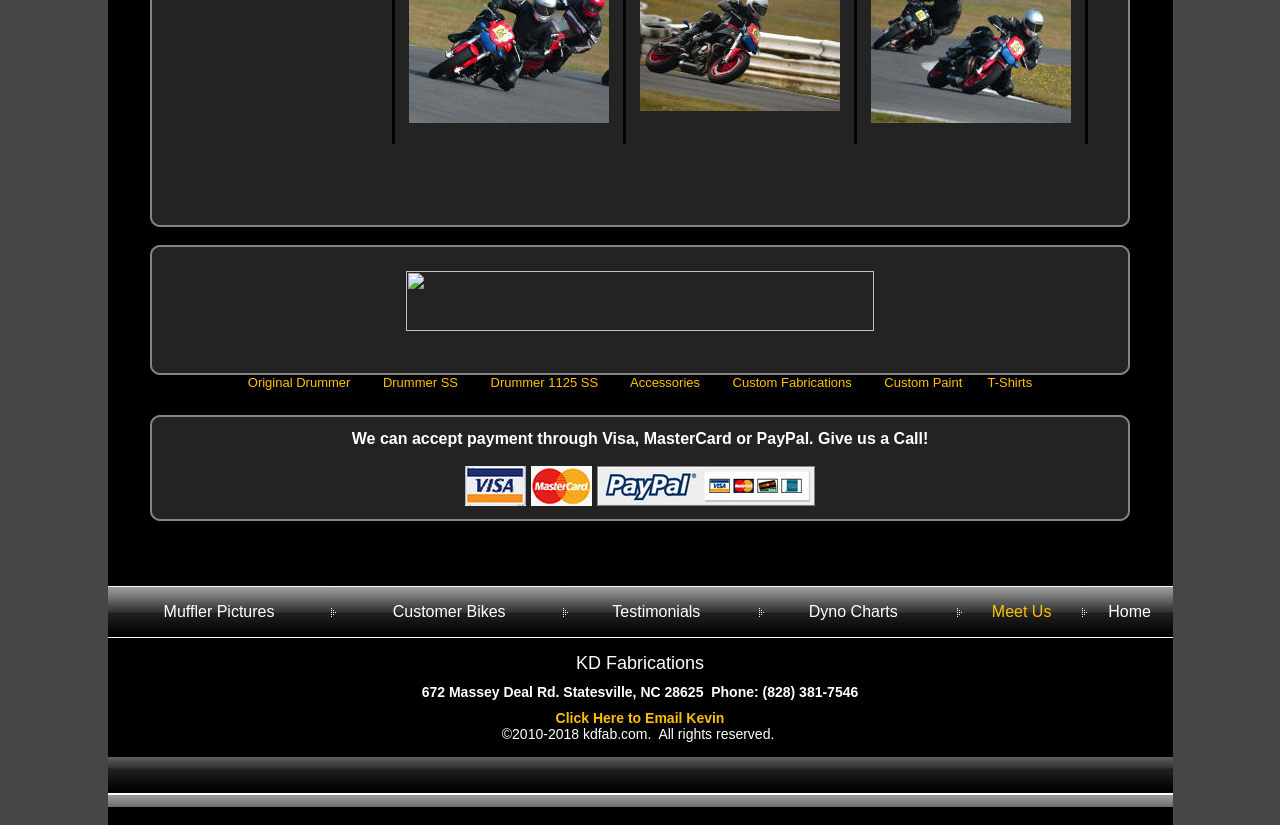Provide the bounding box coordinates of the HTML element this sentence describes: "Drummer 1125 SS". The bounding box coordinates consist of four float numbers between 0 and 1, i.e., [left, top, right, bottom].

[0.383, 0.455, 0.47, 0.473]